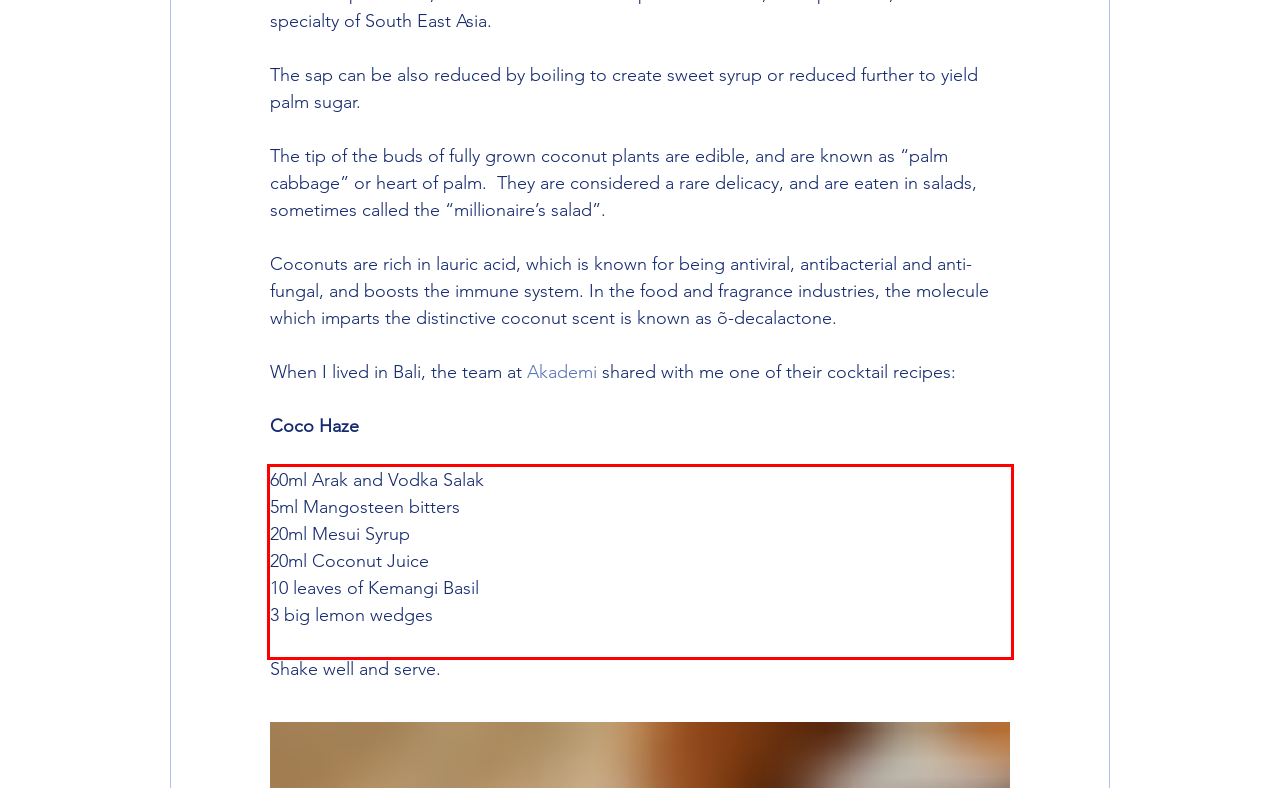You are given a screenshot showing a webpage with a red bounding box. Perform OCR to capture the text within the red bounding box.

60ml Arak and Vodka Salak 5ml Mangosteen bitters 20ml Mesui Syrup 20ml Coconut Juice 10 leaves of Kemangi Basil 3 big lemon wedges